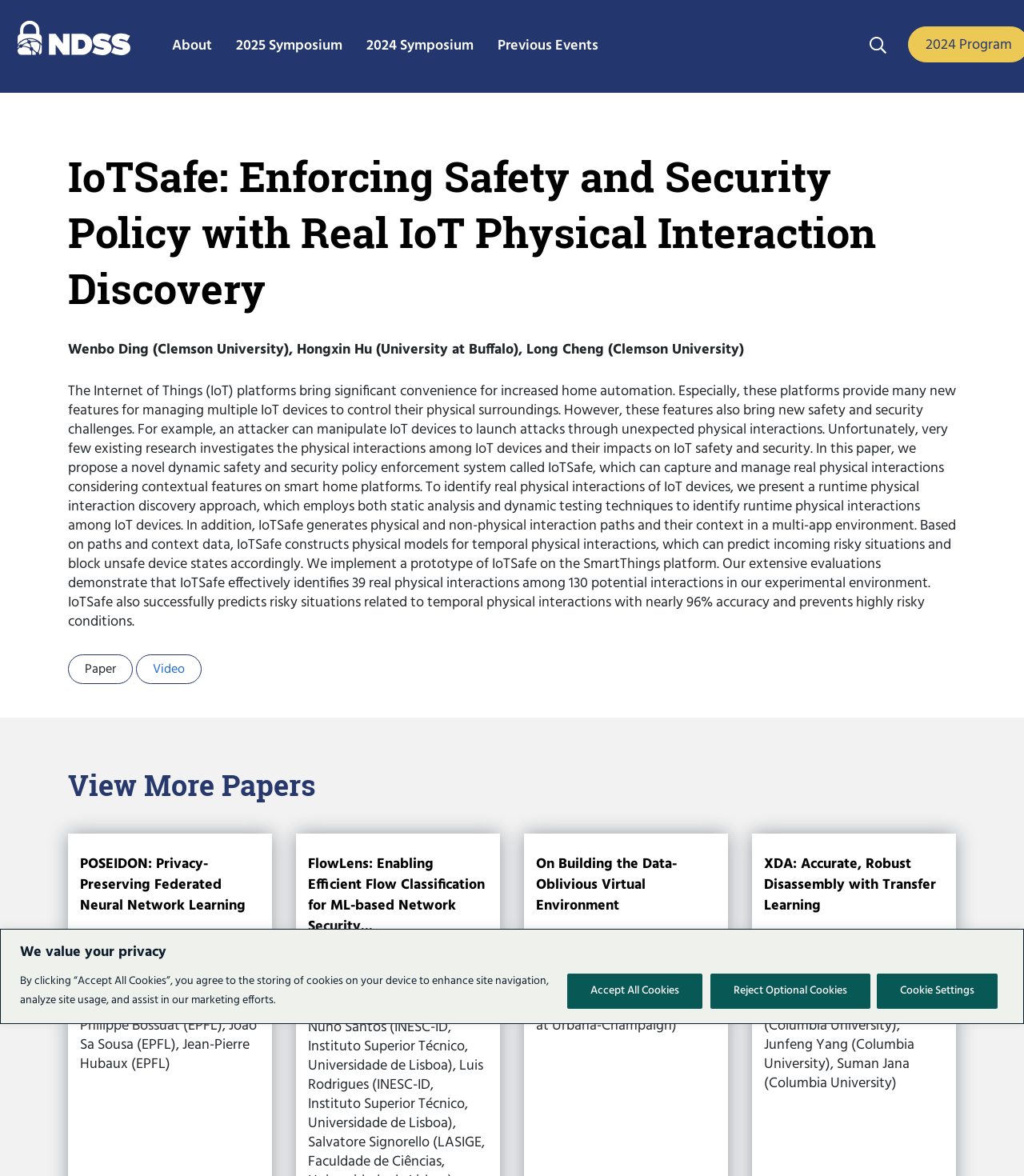Please determine the bounding box coordinates of the area that needs to be clicked to complete this task: 'view the paper'. The coordinates must be four float numbers between 0 and 1, formatted as [left, top, right, bottom].

[0.066, 0.556, 0.13, 0.581]